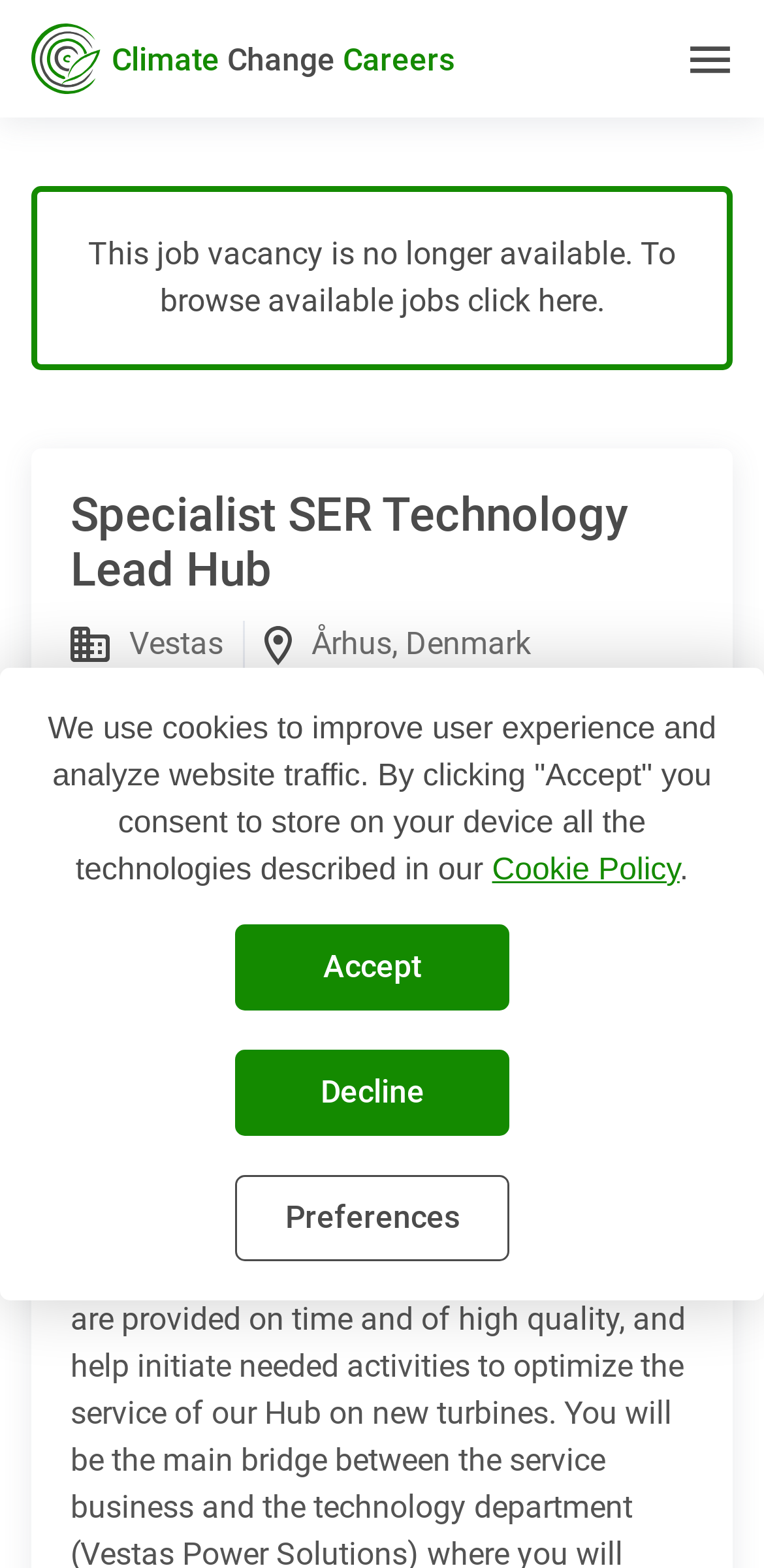What is the location of the job?
Please utilize the information in the image to give a detailed response to the question.

I found the location by looking at the heading element that says 'Århus, Denmark' which is located below the location icon.